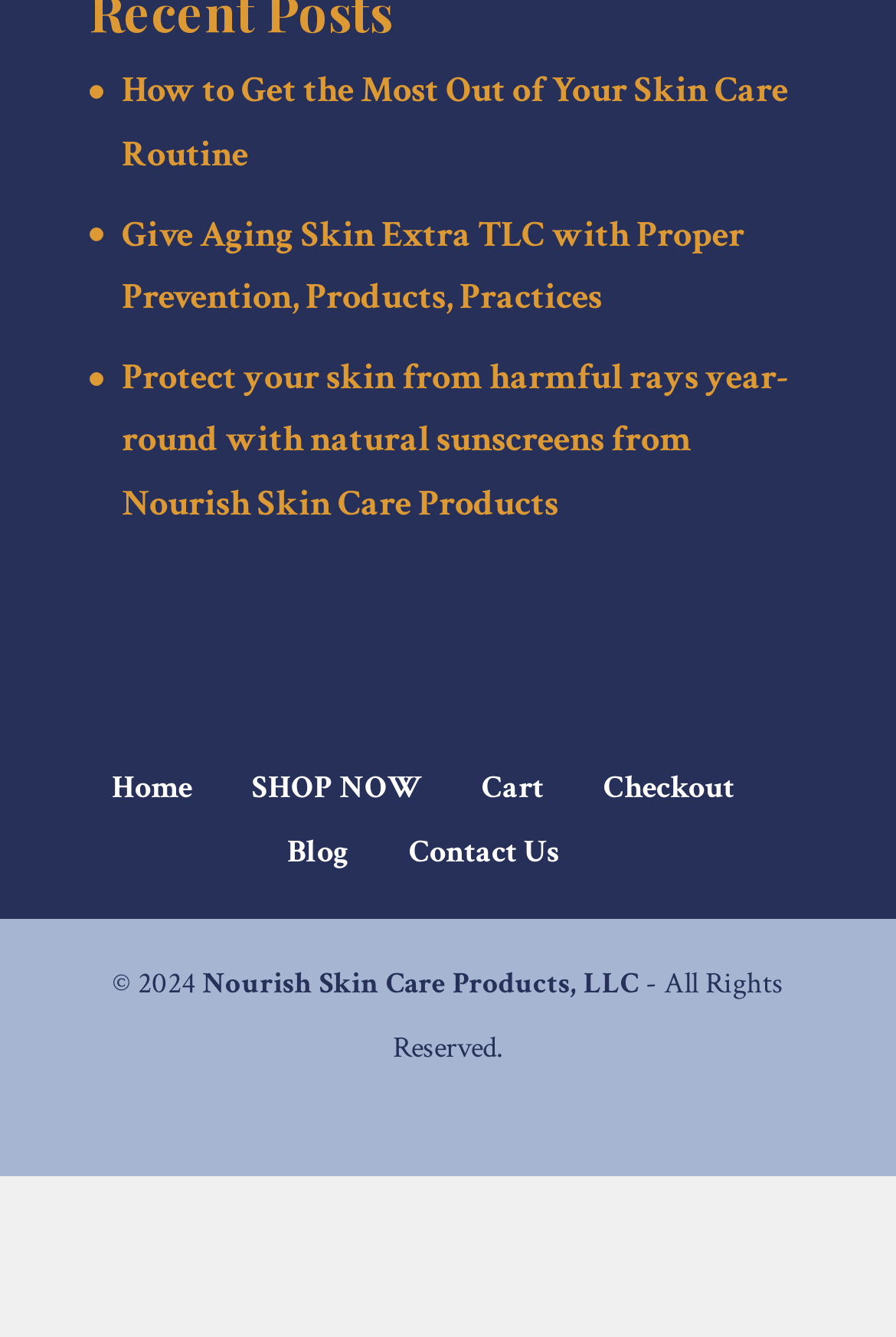What is the purpose of the 'SHOP NOW' link?
Provide a detailed and well-explained answer to the question.

The 'SHOP NOW' link is likely a call-to-action button that allows users to browse and purchase products from the website, given its prominent placement and proximity to the 'Cart' and 'Checkout' links.